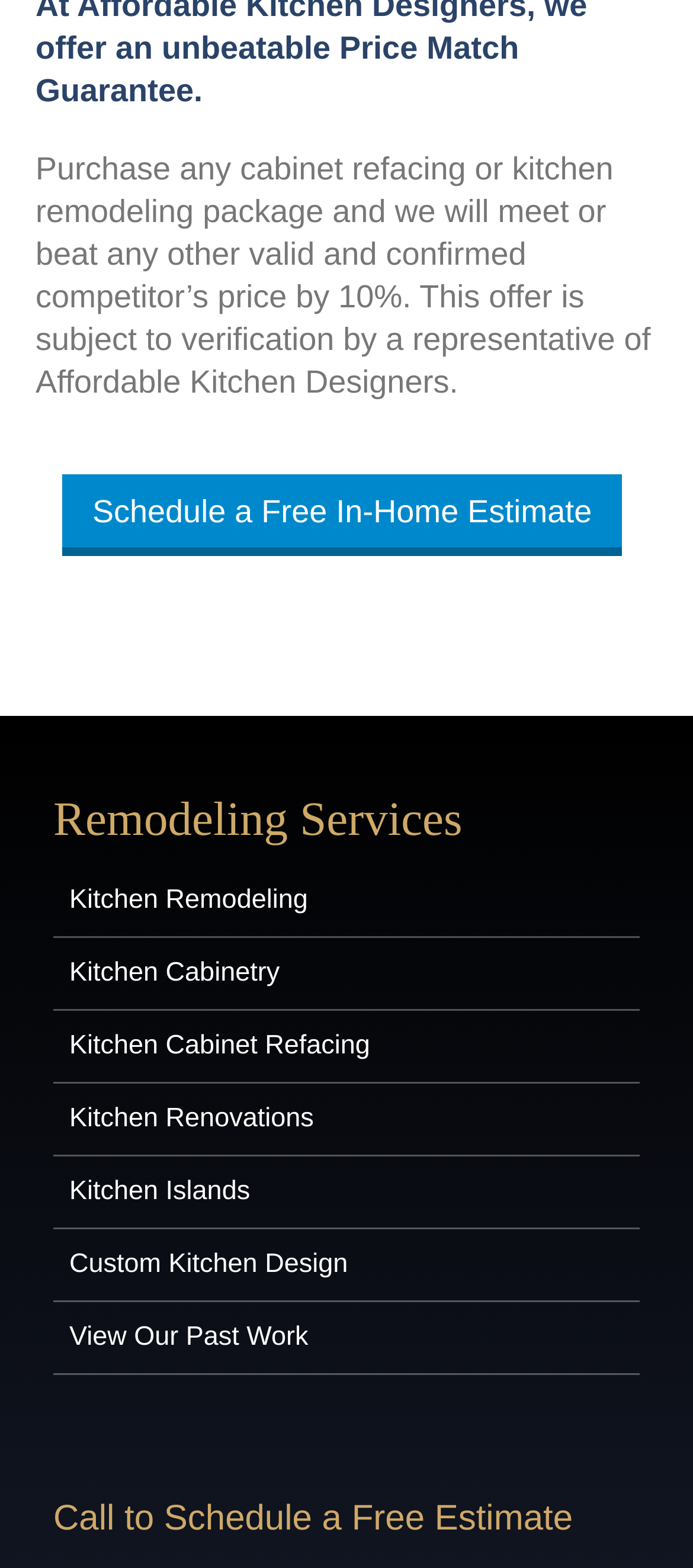How can users schedule an estimate?
Examine the webpage screenshot and provide an in-depth answer to the question.

Users can schedule an estimate by clicking the 'Schedule a Free In-Home Estimate' link at the top of the page, which is a prominent call to action.